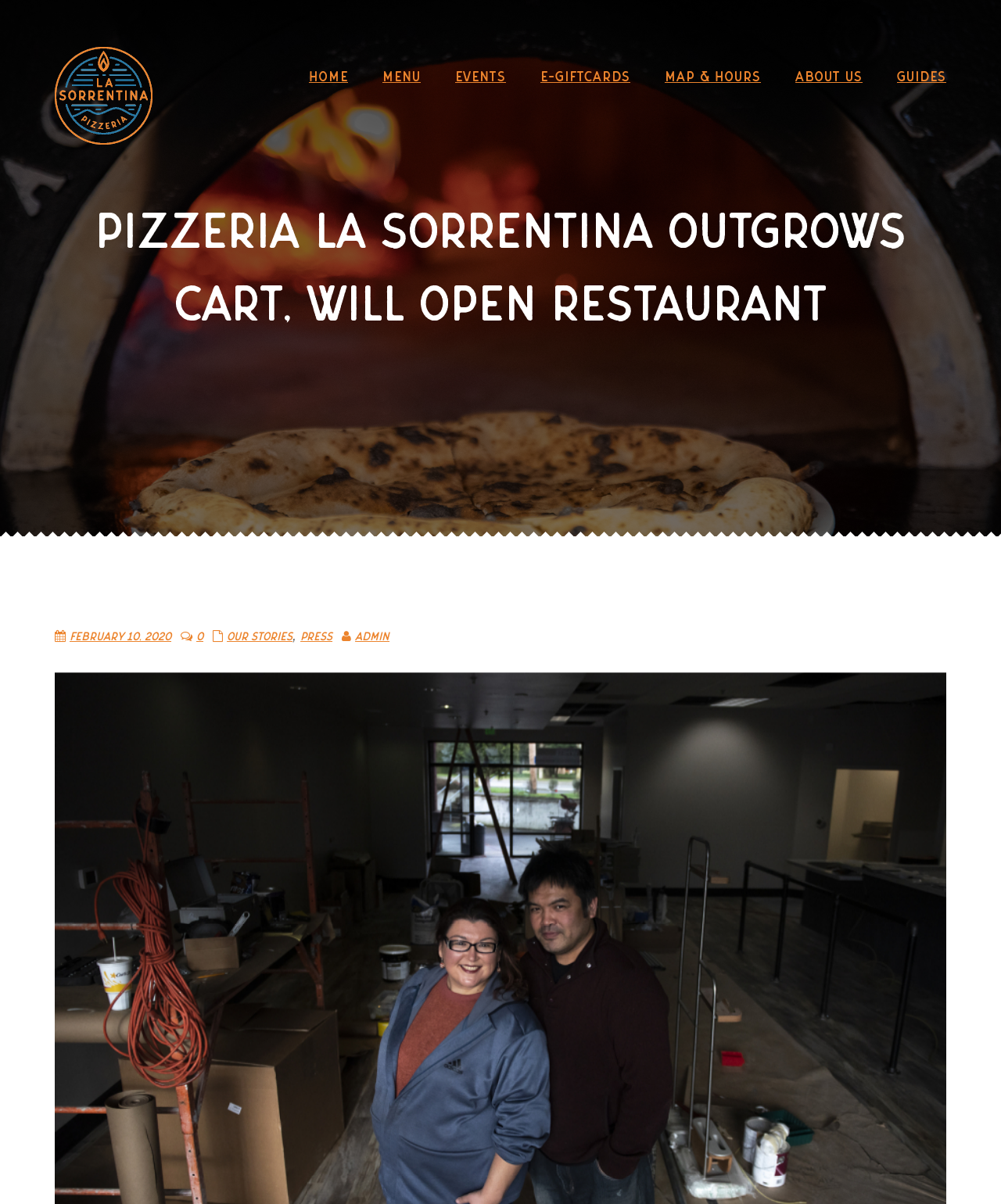Provide the bounding box coordinates for the UI element described in this sentence: "February 10, 2020". The coordinates should be four float values between 0 and 1, i.e., [left, top, right, bottom].

[0.07, 0.523, 0.171, 0.534]